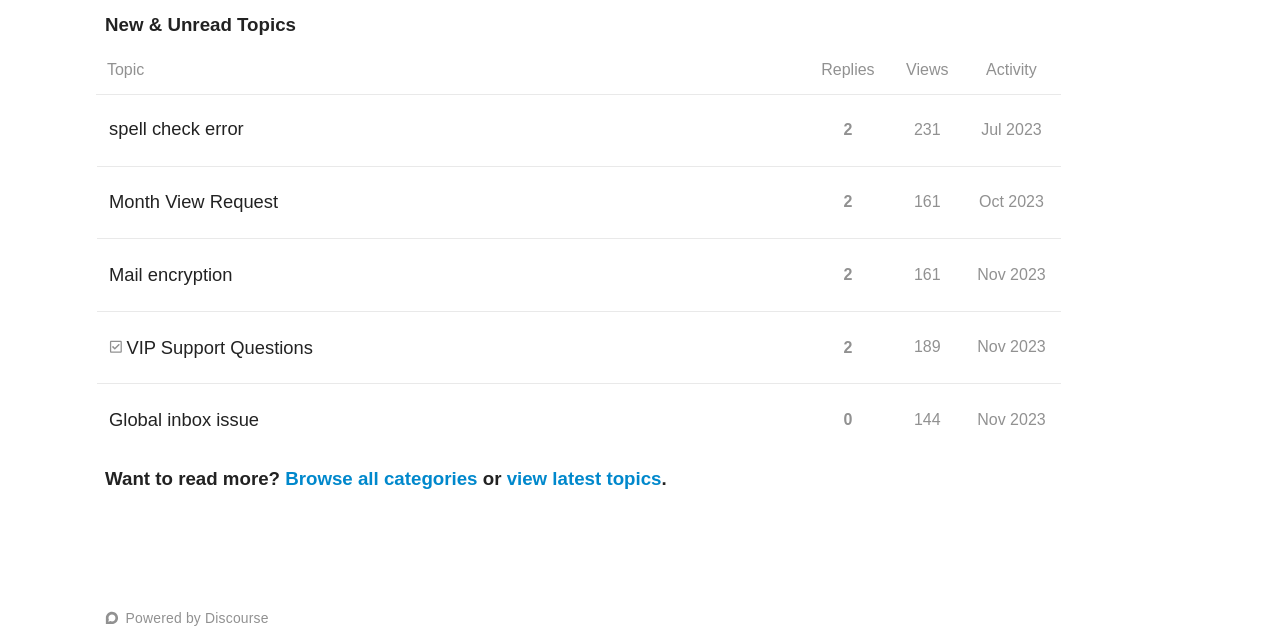Determine the bounding box coordinates for the HTML element mentioned in the following description: "Global inbox issue". The coordinates should be a list of four floats ranging from 0 to 1, represented as [left, top, right, bottom].

[0.085, 0.616, 0.202, 0.696]